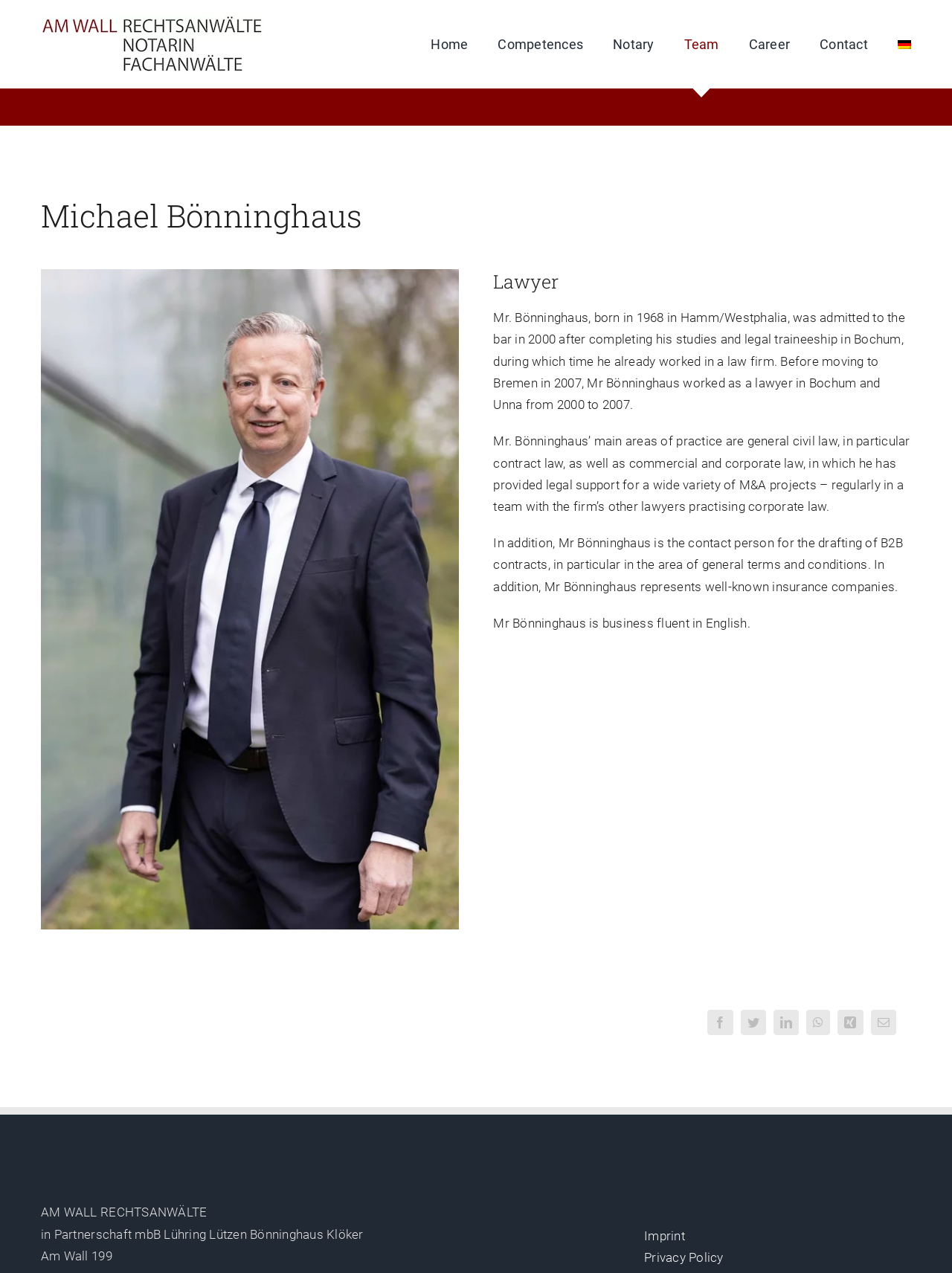Provide a brief response to the question below using one word or phrase:
What is the name of the lawyer?

Michael Bönninghaus